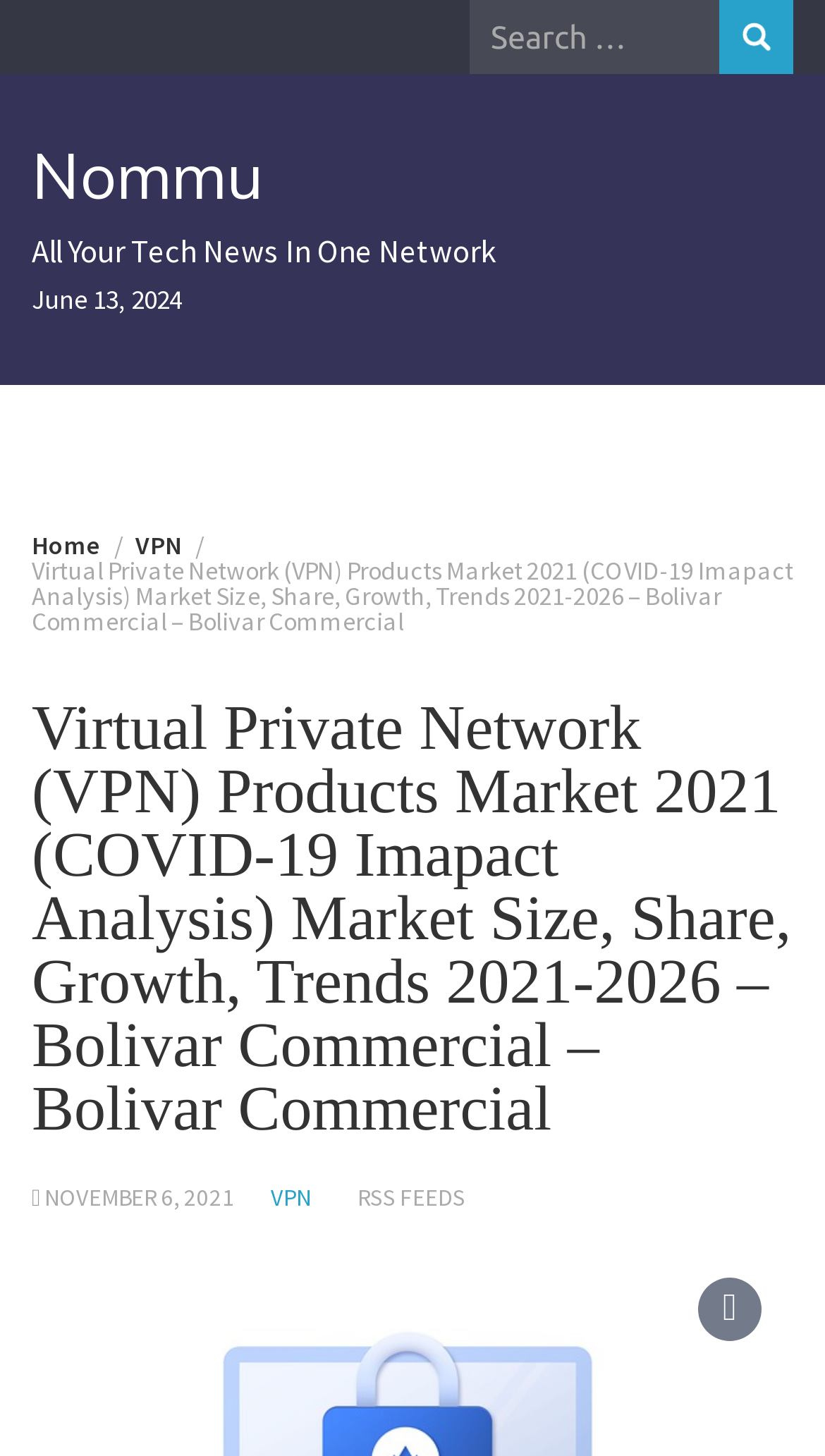Extract the bounding box coordinates of the UI element described: "RSS Feeds". Provide the coordinates in the format [left, top, right, bottom] with values ranging from 0 to 1.

[0.434, 0.812, 0.564, 0.833]